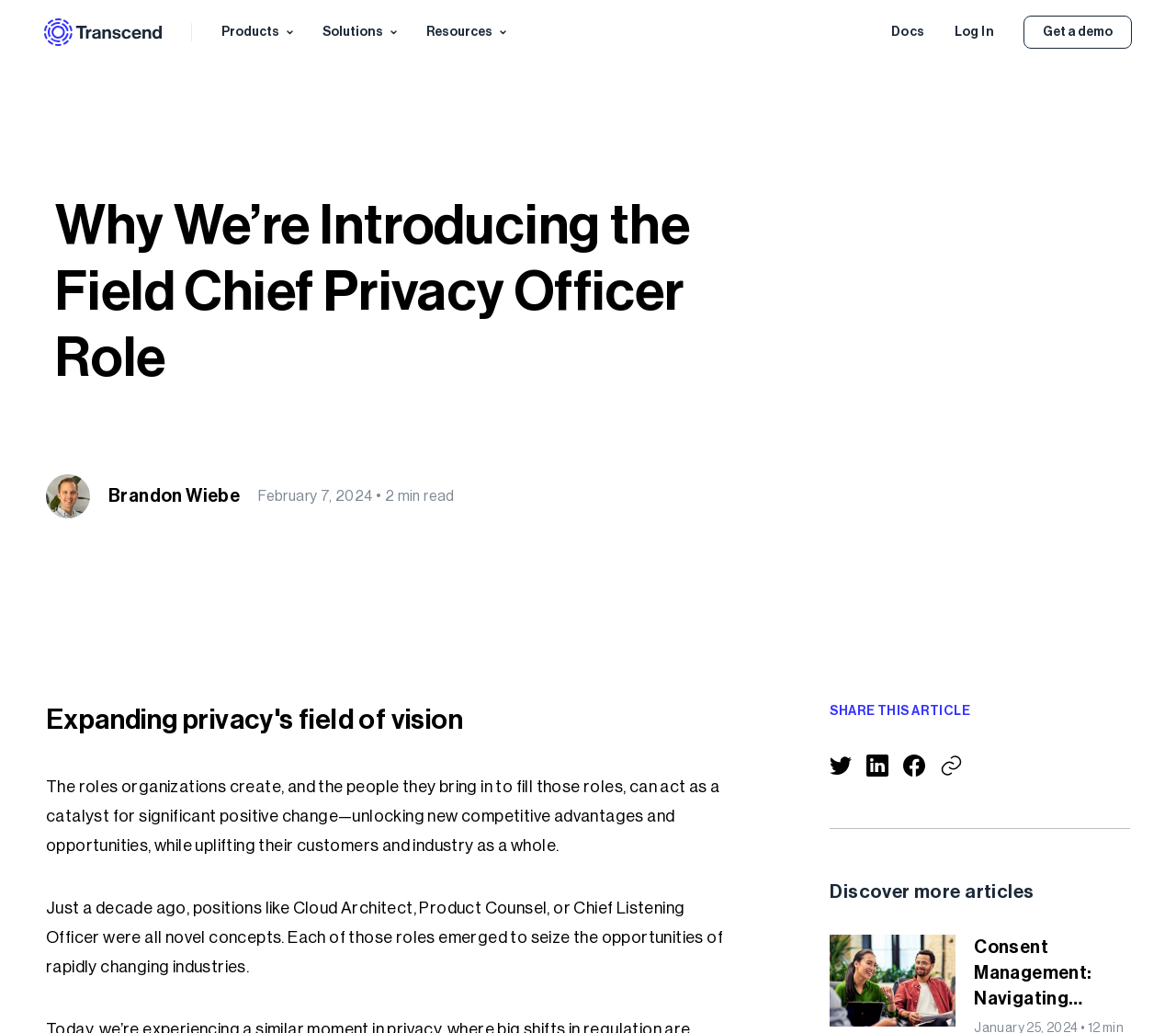Answer in one word or a short phrase: 
What is the purpose of the 'Get a demo' button?

To get a demo